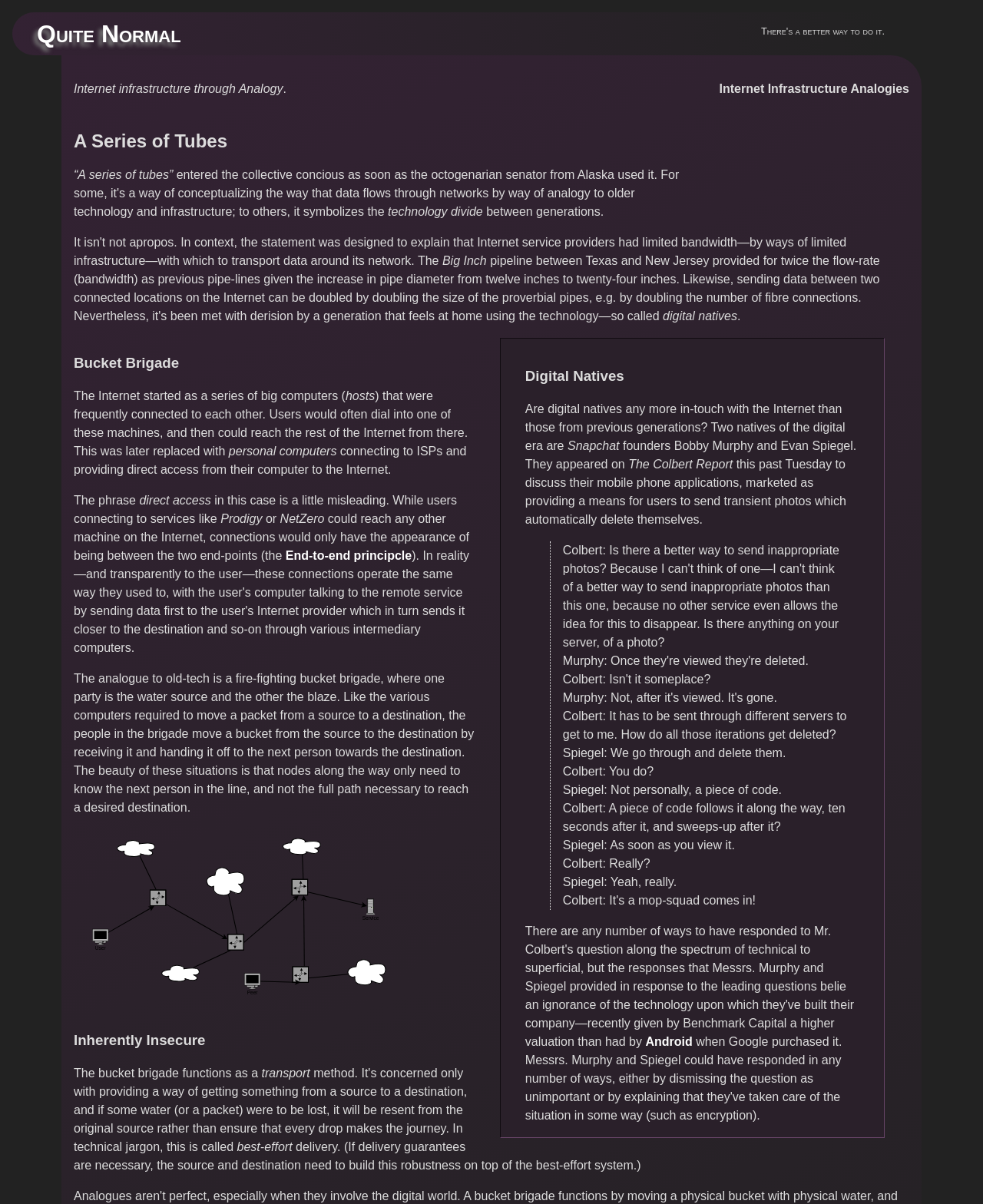Generate a comprehensive caption for the webpage you are viewing.

The webpage is titled "Internet Infrastructure Analogies - Quite Normal" and focuses on explaining infrastructure analogies for the Internet to digital natives. 

At the top of the page, there is a heading "Quite Normal" followed by a link with the same text. Below this, there is a static text "Internet infrastructure through Analogy" and a period. 

The main content of the page is divided into several sections, each with a heading. The first section is titled "A Series of Tubes" and discusses the technology divide between generations. This section includes a quote from someone talking about the Internet as a series of tubes. 

The next section is titled "Digital Natives" and explores whether digital natives are more in-touch with the Internet than previous generations. This section mentions the founders of Snapchat, Bobby Murphy and Evan Spiegel, and their appearance on The Colbert Report, where they discussed their mobile phone applications. 

Below this, there is a blockquote with a conversation between Colbert and Spiegel about how Snapchat's transient photos are deleted. 

The page then moves on to discuss the history of the Internet, with a section titled "Bucket Brigade". This section explains how the Internet started as a series of big computers connected to each other, and how users would dial into one of these machines to access the rest of the Internet. It also discusses how personal computers replaced this system, allowing users to connect directly to the Internet. 

The section includes an analogy comparing the Internet to a fire-fighting bucket brigade, where nodes along the way only need to know the next person in the line, and not the full path necessary to reach a desired destination. 

There is an image related to the Internet below this section. 

The final section is titled "Inherently Insecure" and discusses how the bucket brigade functions as a transport best-effort delivery system, requiring the source and destination to build robustness on top of the system if delivery guarantees are necessary.